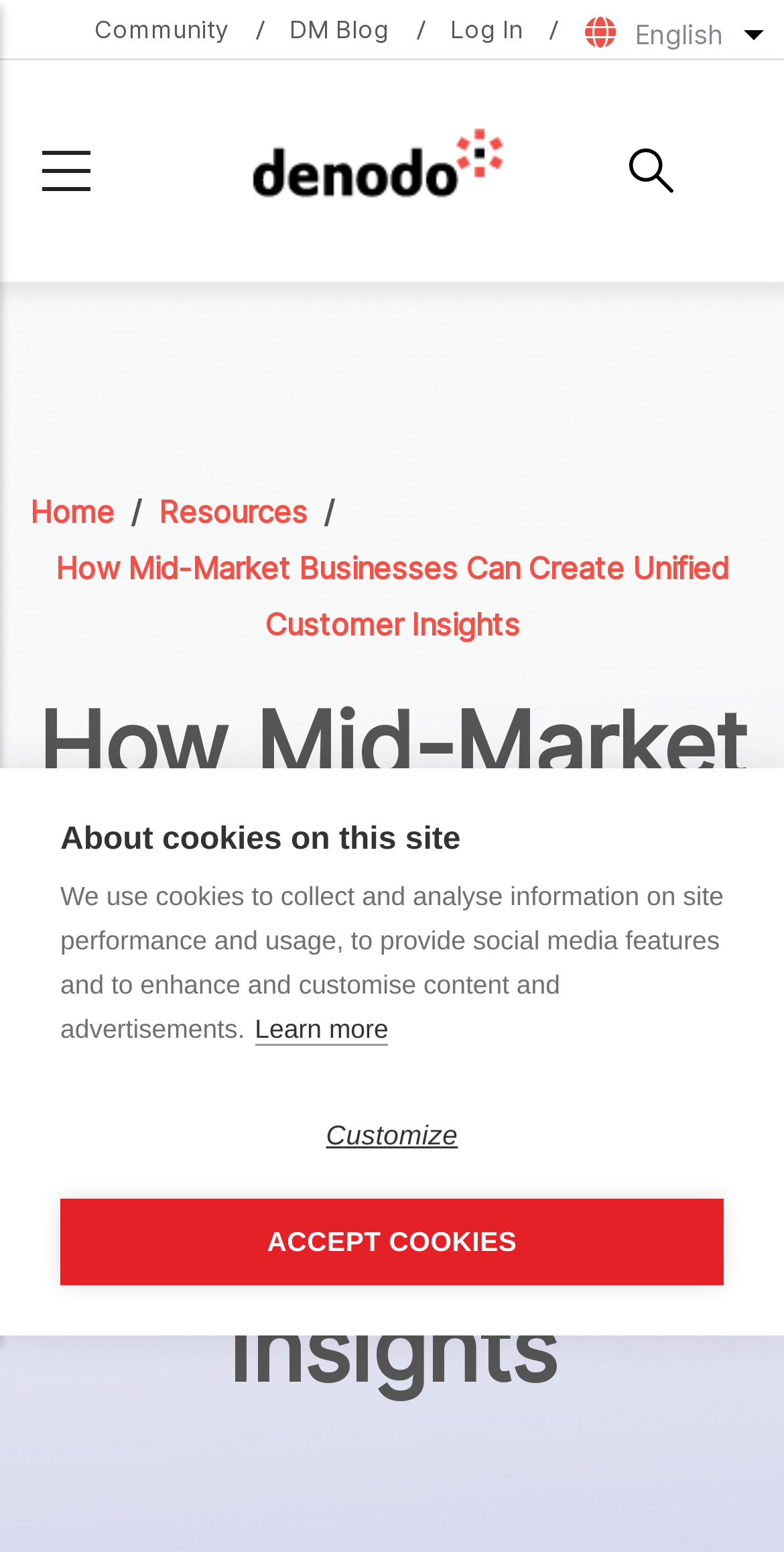Determine the bounding box coordinates for the clickable element required to fulfill the instruction: "Log in to the system". Provide the coordinates as four float numbers between 0 and 1, i.e., [left, top, right, bottom].

[0.574, 0.009, 0.667, 0.029]